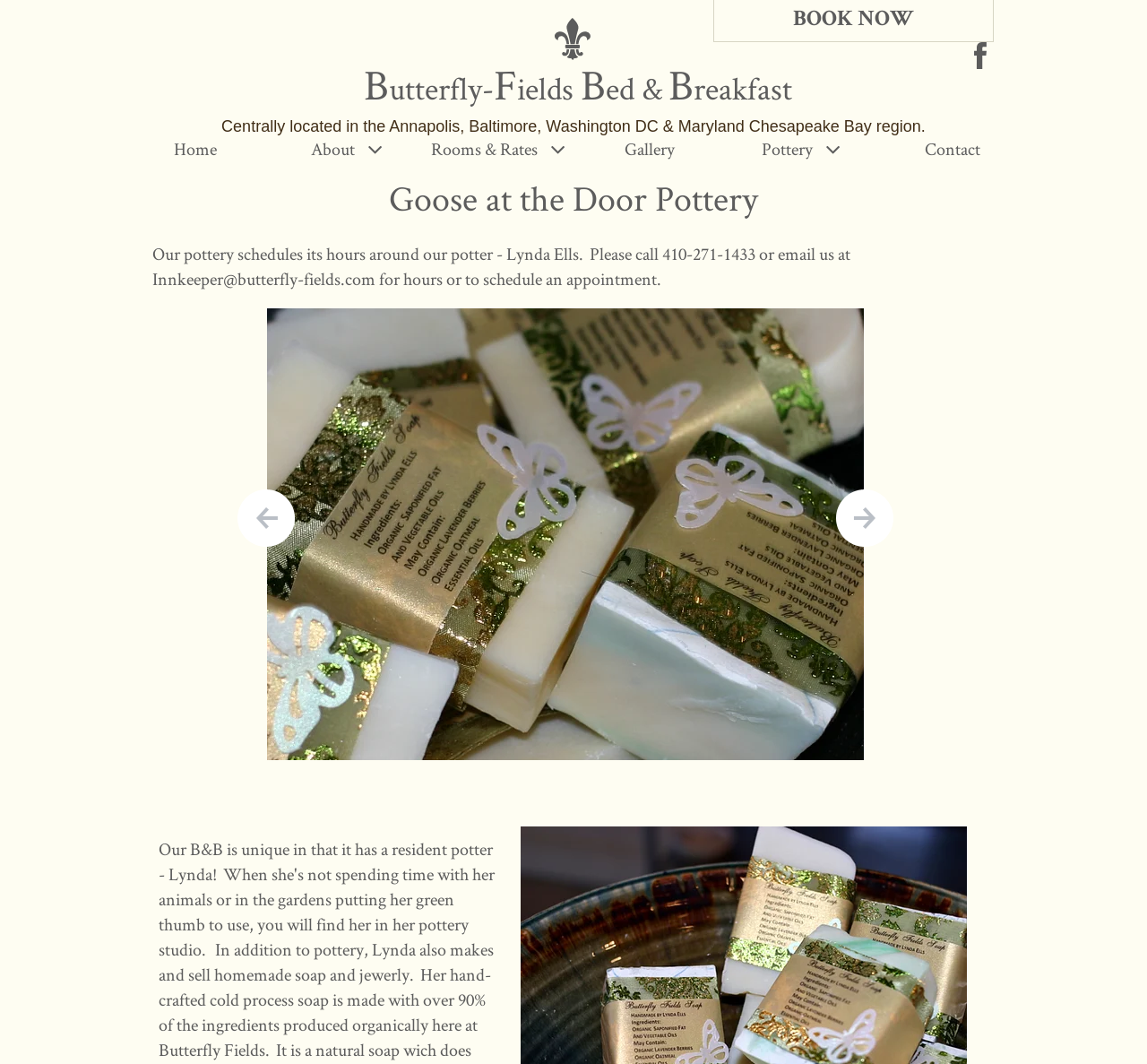For the given element description RS Store, determine the bounding box coordinates of the UI element. The coordinates should follow the format (top-left x, top-left y, bottom-right x, bottom-right y) and be within the range of 0 to 1.

None